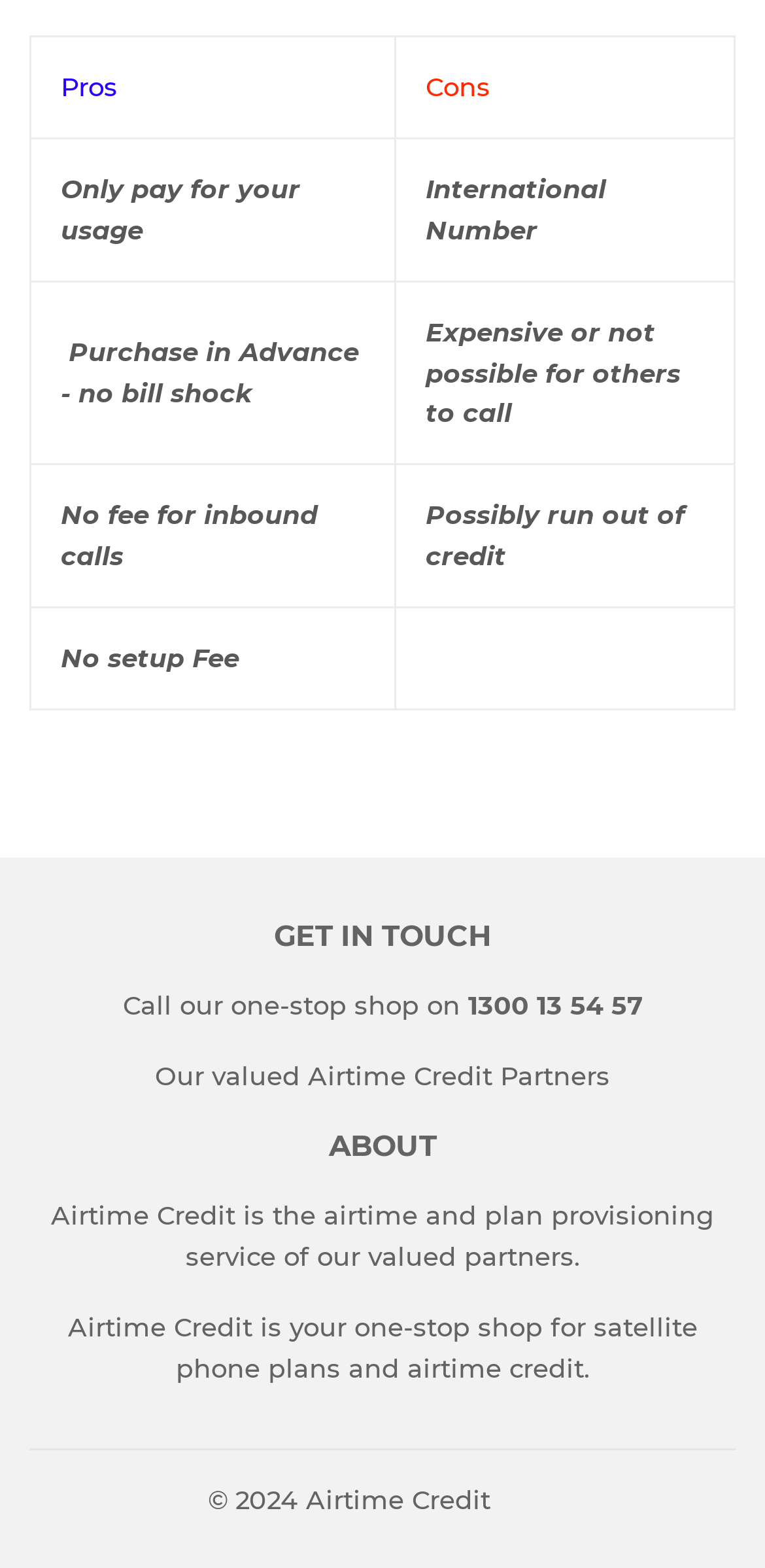Please analyze the image and give a detailed answer to the question:
What is the purpose of Airtime Credit?

I read the StaticText element that says 'Airtime Credit is your one-stop shop for satellite phone plans and airtime credit.' to understand the purpose of Airtime Credit.